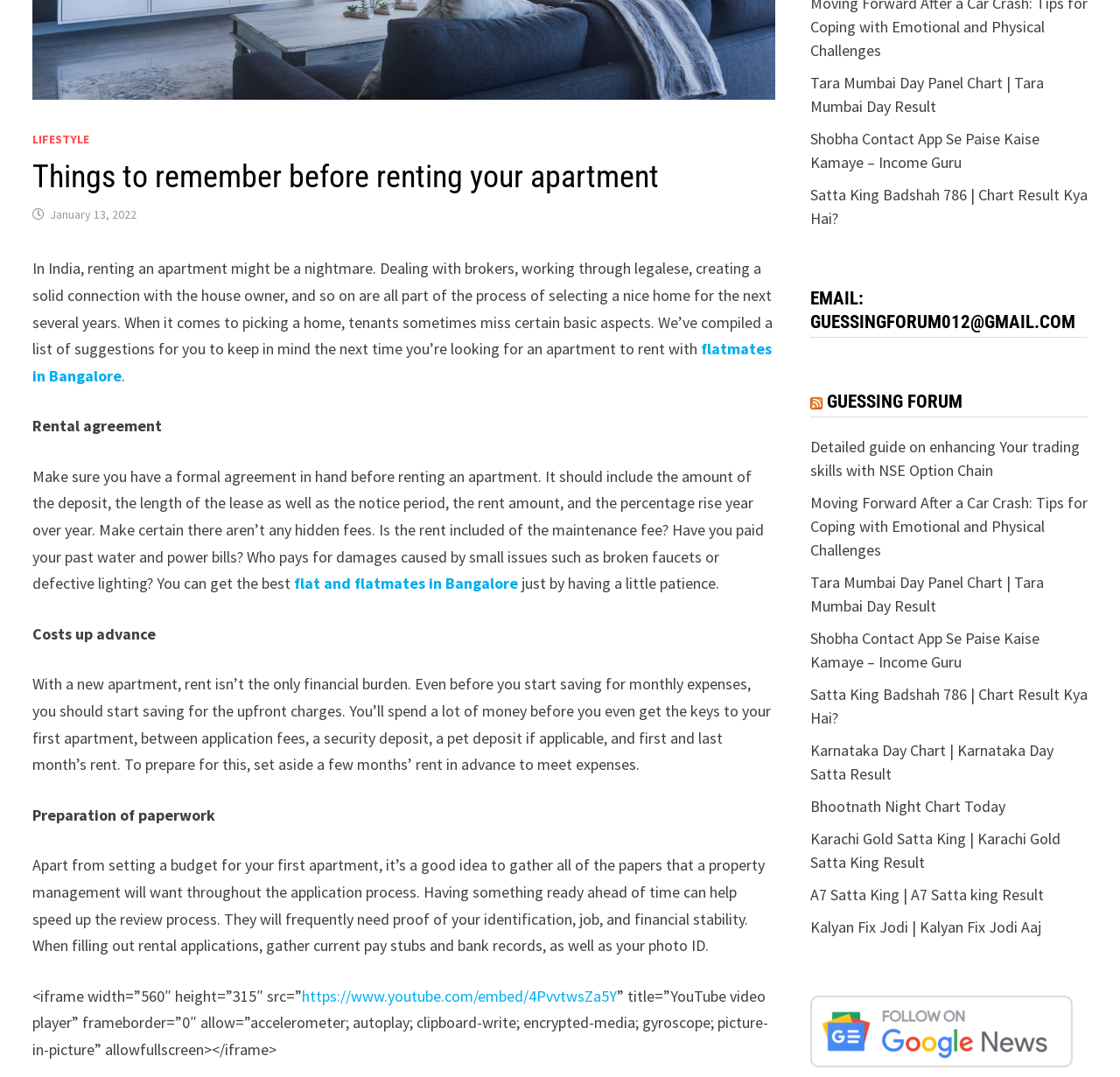Find the UI element described as: "Guessing Forum" and predict its bounding box coordinates. Ensure the coordinates are four float numbers between 0 and 1, [left, top, right, bottom].

[0.738, 0.364, 0.859, 0.383]